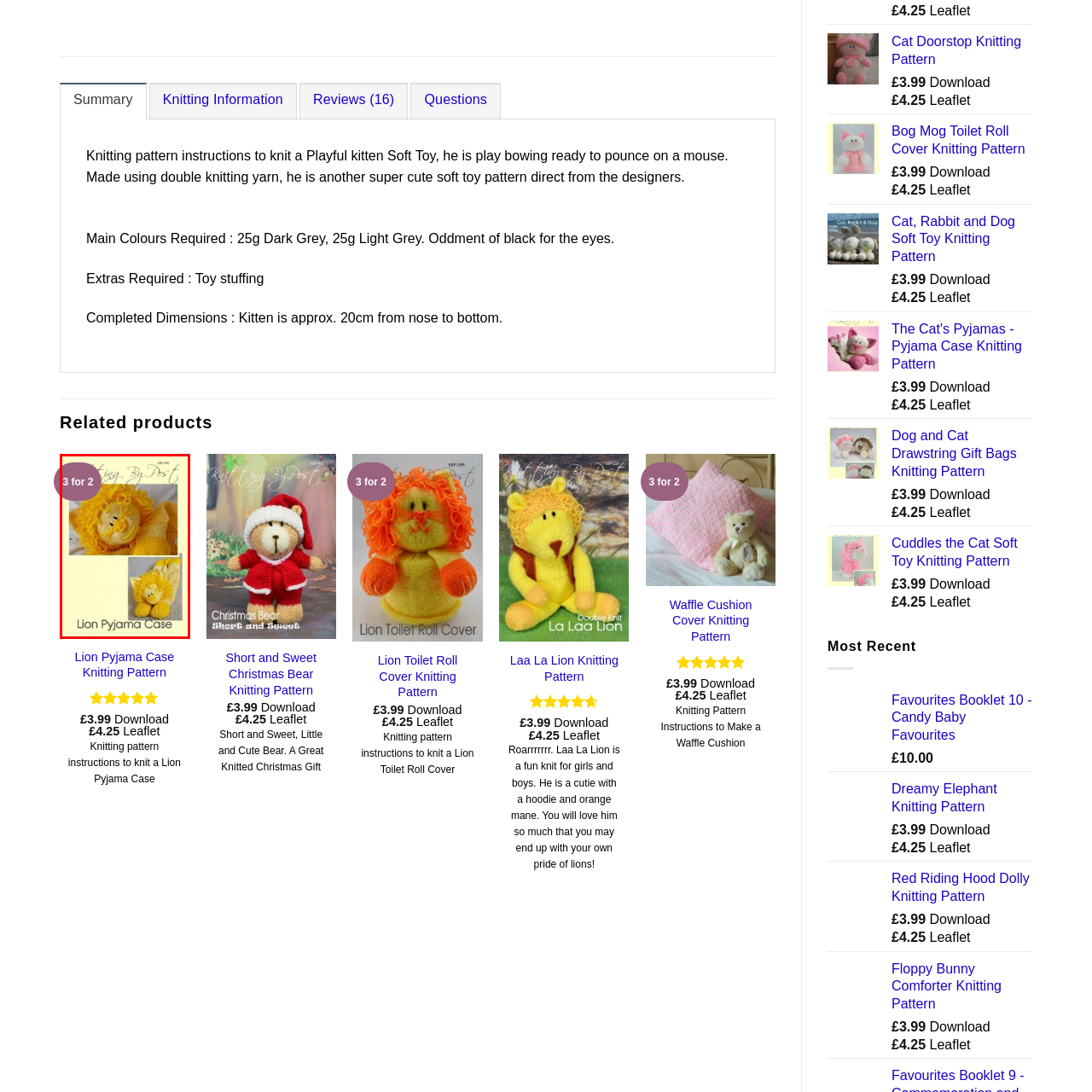Observe the image confined by the red frame and answer the question with a single word or phrase:
What is the lion's mane color?

Bright yellow